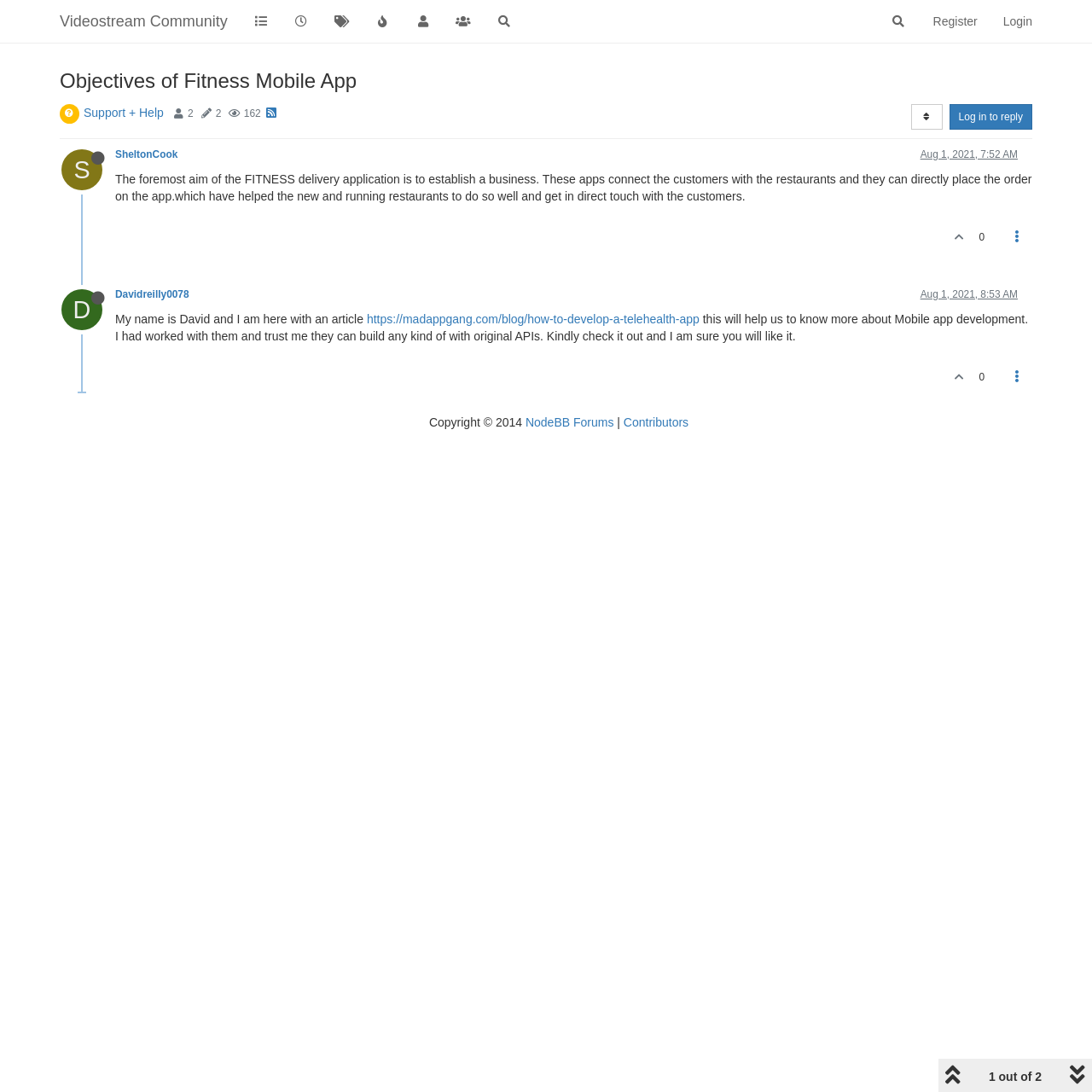Could you locate the bounding box coordinates for the section that should be clicked to accomplish this task: "Register an account".

[0.843, 0.0, 0.907, 0.039]